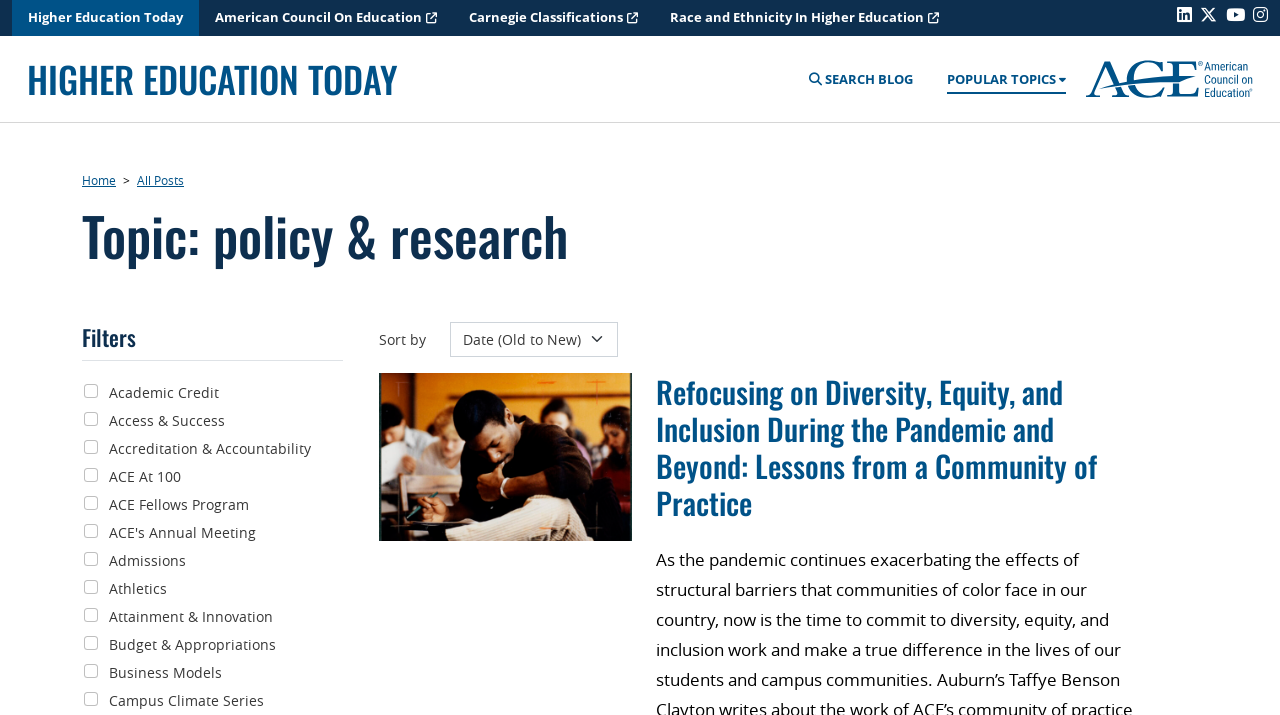Provide a comprehensive description of the webpage.

The webpage is an archive page for policy and research articles on Higher Education Today. At the top, there are several links to related organizations, including Higher Education Today, American Council On Education, Carnegie Classifications, and Race and Ethnicity In Higher Education. Below these links, there is a search bar and a link to popular topics.

To the right of the search bar, there is the Higher Education Today logo. Below the logo, there is a header section with links to the home page, all posts, and a topic heading that reads "policy & research". 

Further down, there is a filters section with a dropdown menu to sort articles by different criteria. Below the filters section, there are several checkboxes to filter articles by specific topics, including Academic Credit, Access & Success, Accreditation & Accountability, and more.

On the right side of the page, there is an image of a Boston College student. Below the image, there is a heading that reads "Refocusing on Diversity, Equity, and Inclusion During the Pandemic and Beyond: Lessons from a Community of Practice", which is also a link to an article.